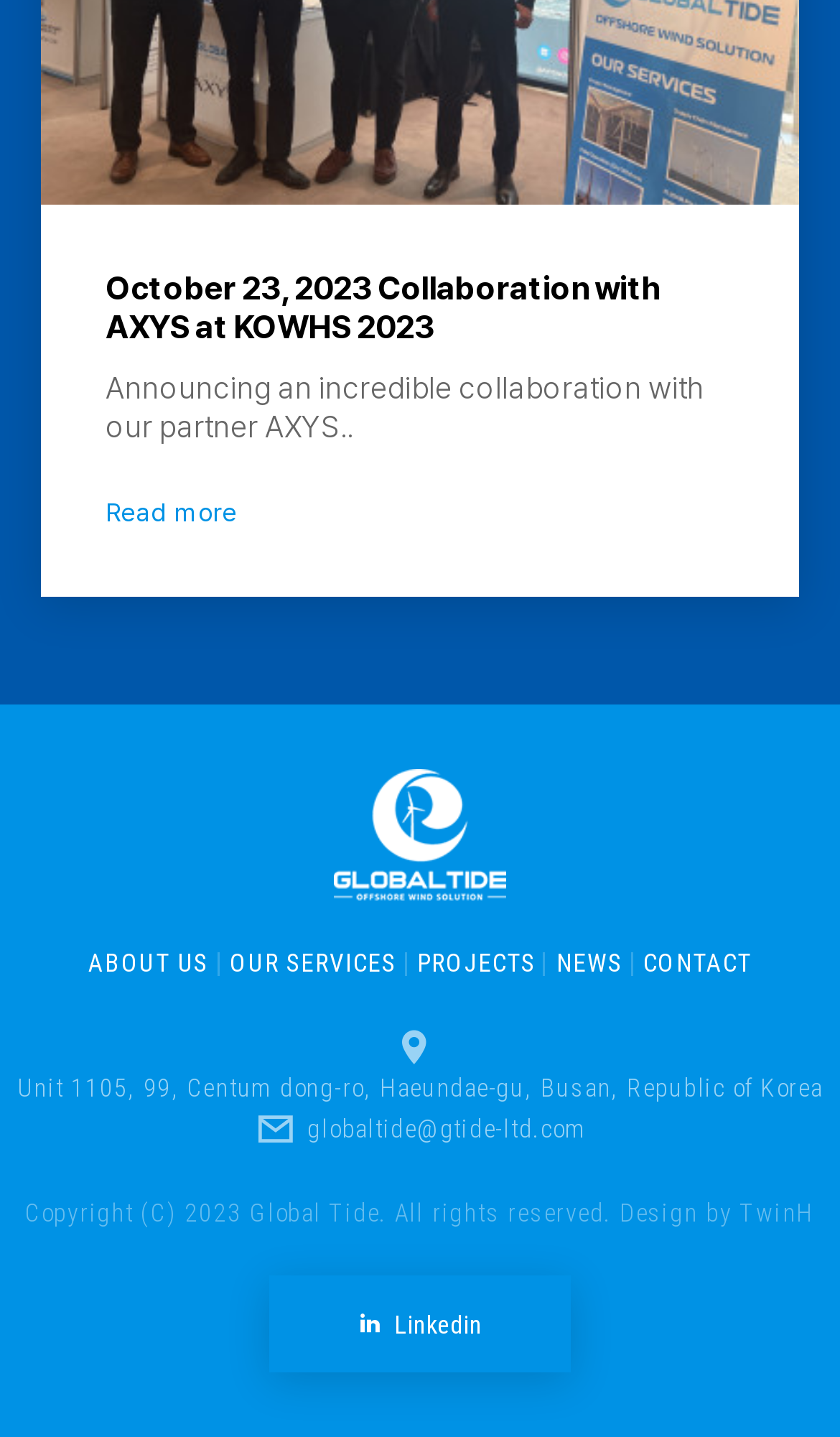What social media platform is linked to the company?
With the help of the image, please provide a detailed response to the question.

The company is linked to the social media platform Linkedin, which is represented by an icon with bounding box coordinates [0.32, 0.888, 0.679, 0.955] and is a child element of the root element.